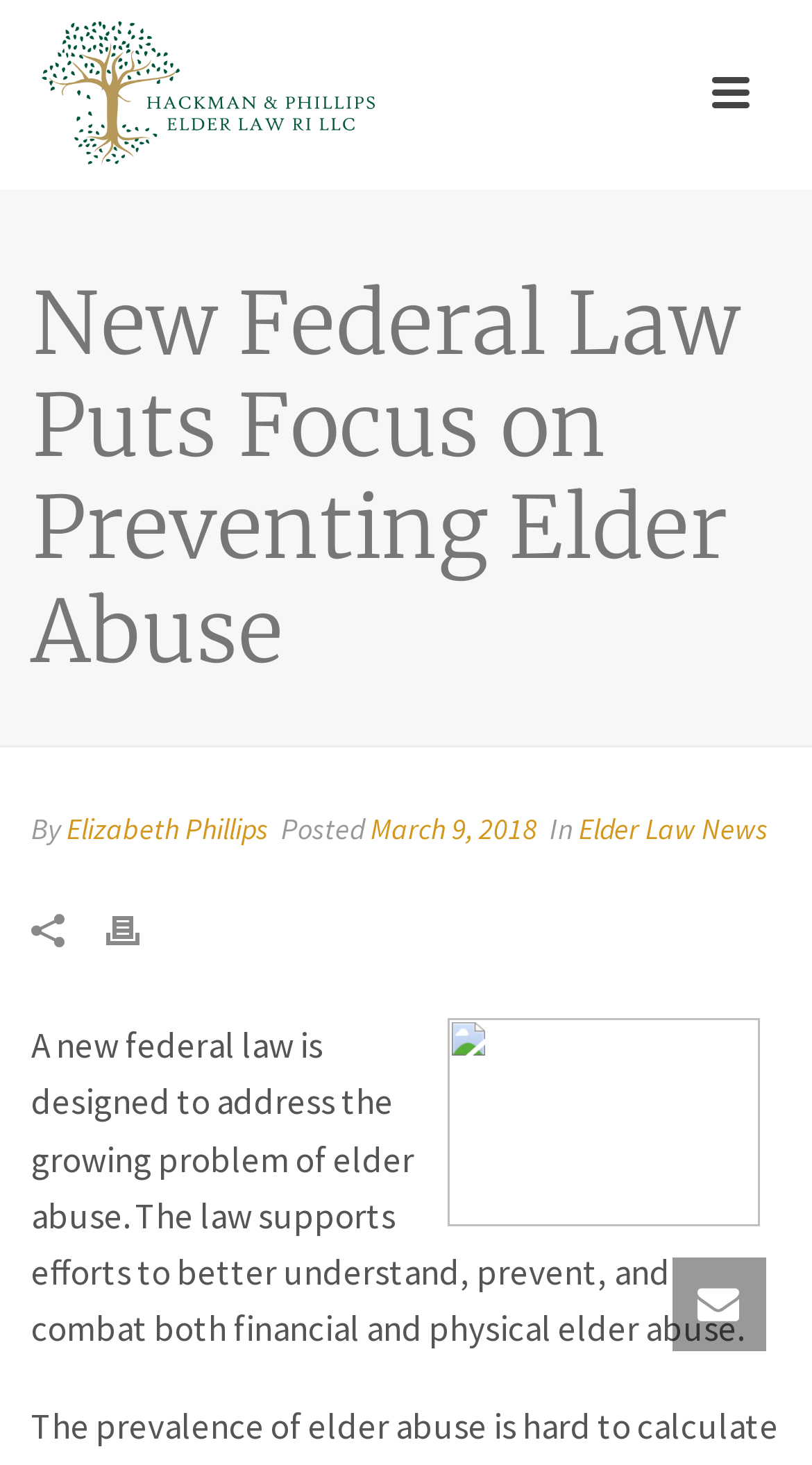Please respond in a single word or phrase: 
What is the category of the article?

Elder Law News